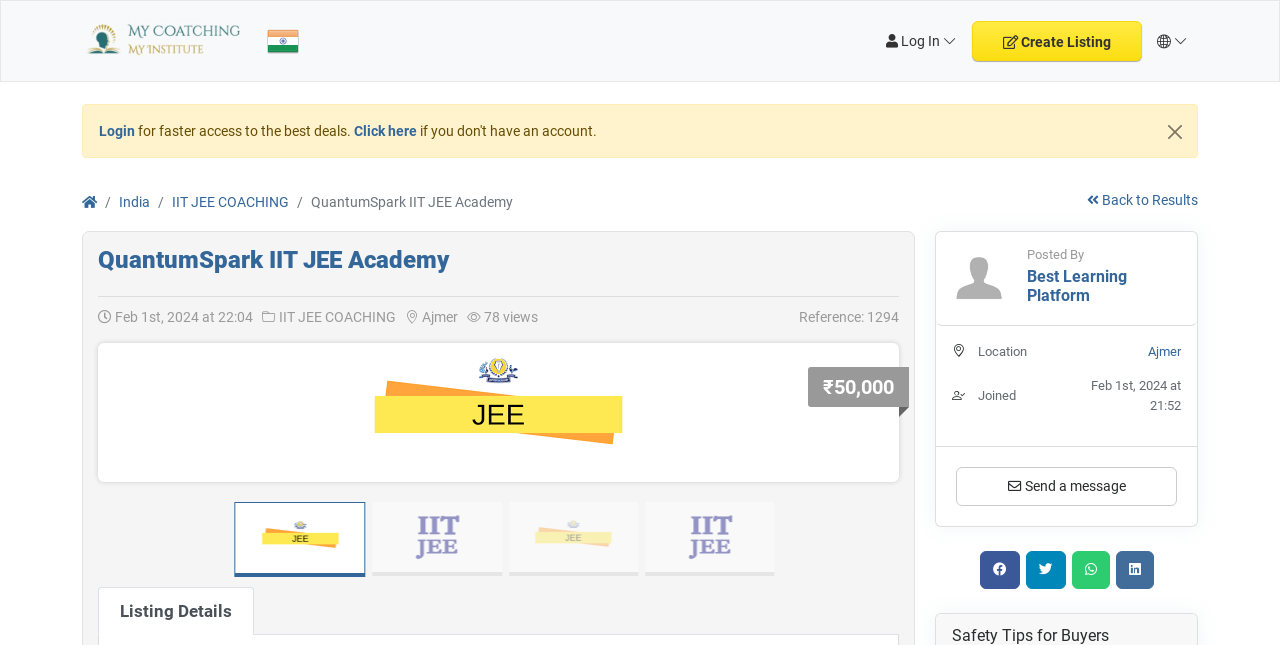Please identify the bounding box coordinates of the element's region that I should click in order to complete the following instruction: "Click on Log In". The bounding box coordinates consist of four float numbers between 0 and 1, i.e., [left, top, right, bottom].

[0.684, 0.033, 0.755, 0.095]